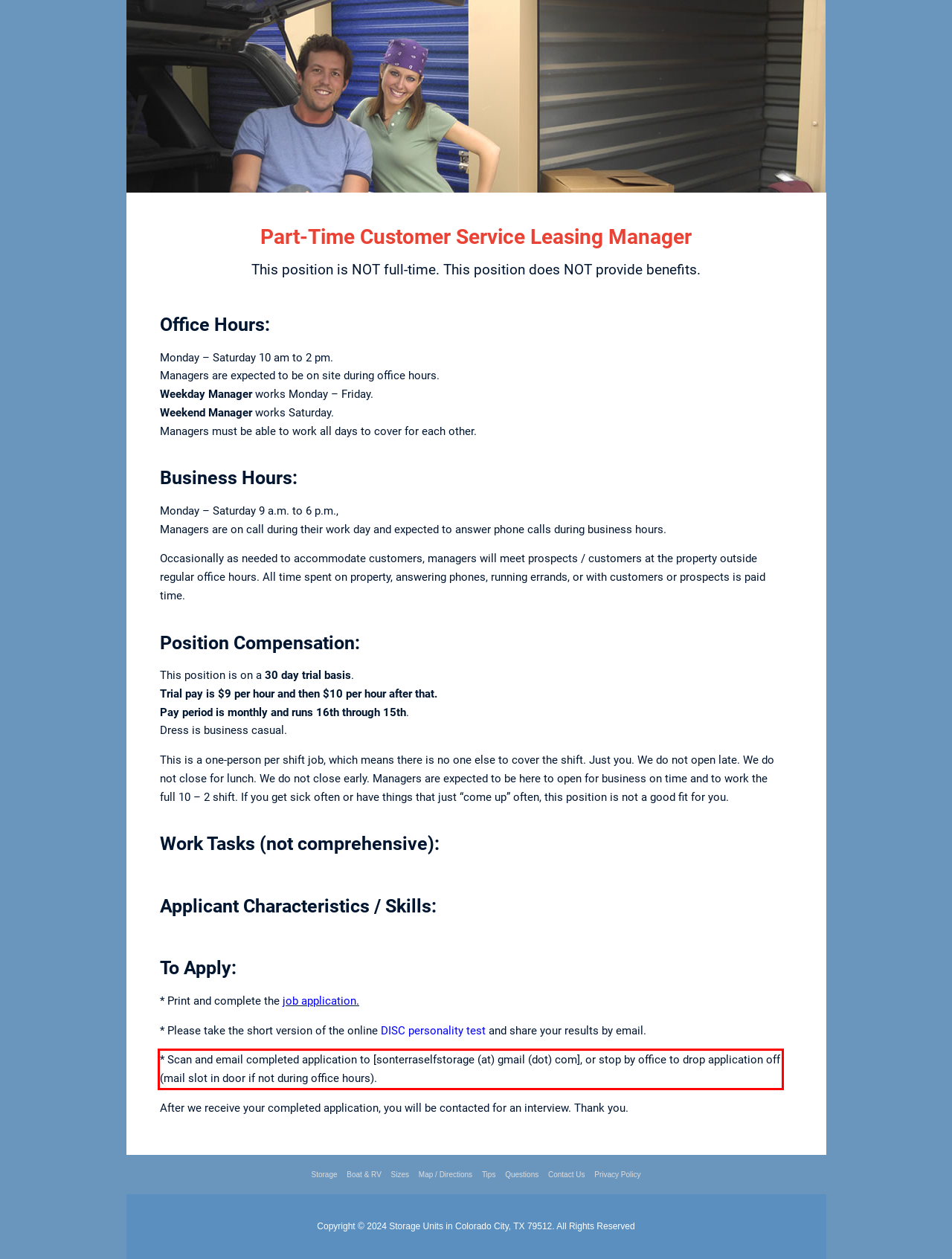You are given a webpage screenshot with a red bounding box around a UI element. Extract and generate the text inside this red bounding box.

* Scan and email completed application to [sonterraselfstorage (at) gmail (dot) com], or stop by office to drop application off (mail slot in door if not during office hours).